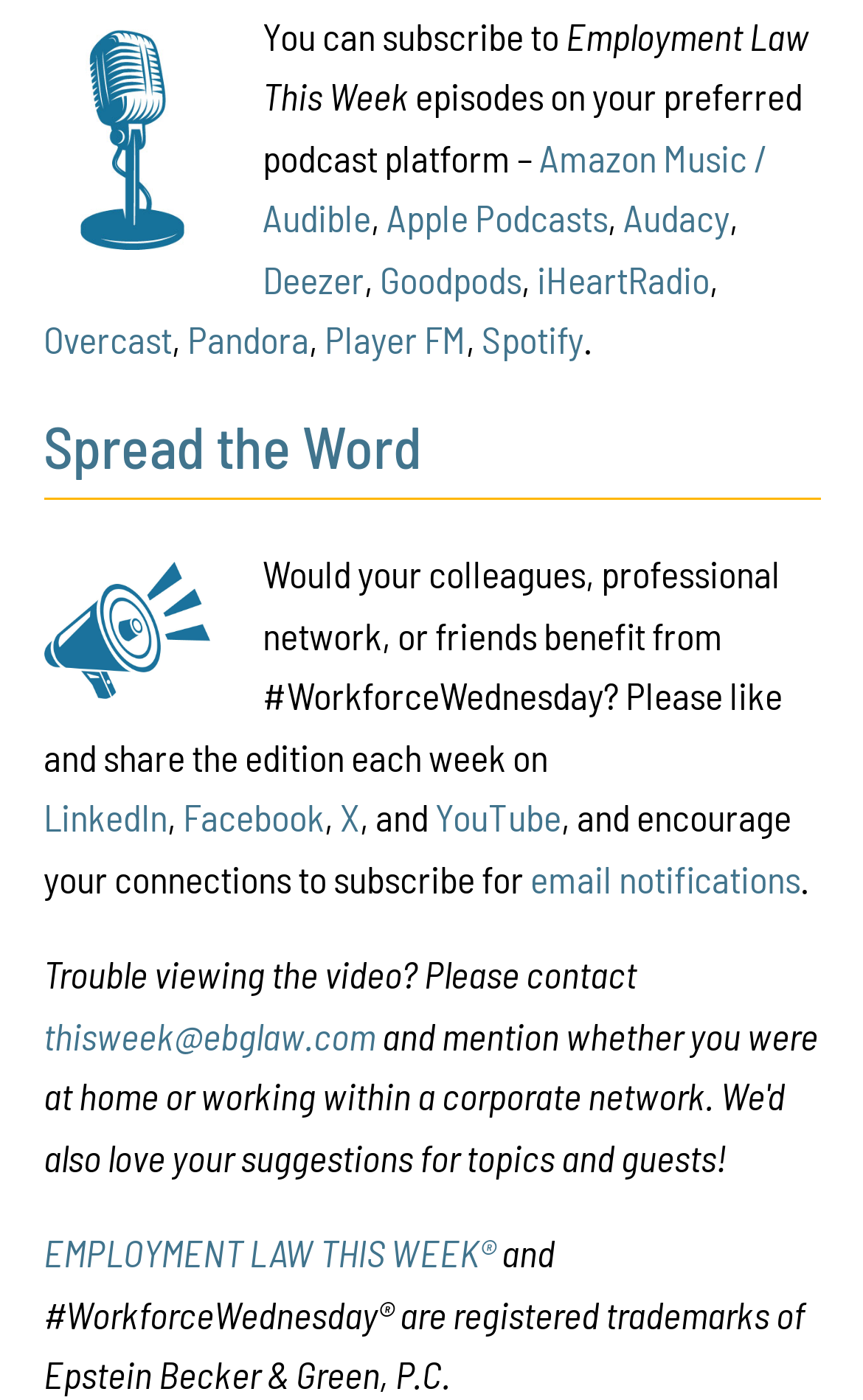Answer the question with a single word or phrase: 
What are the registered trademarks of Epstein Becker & Green, P.C.?

EMPLOYMENT LAW THIS WEEK and #WorkforceWednesday